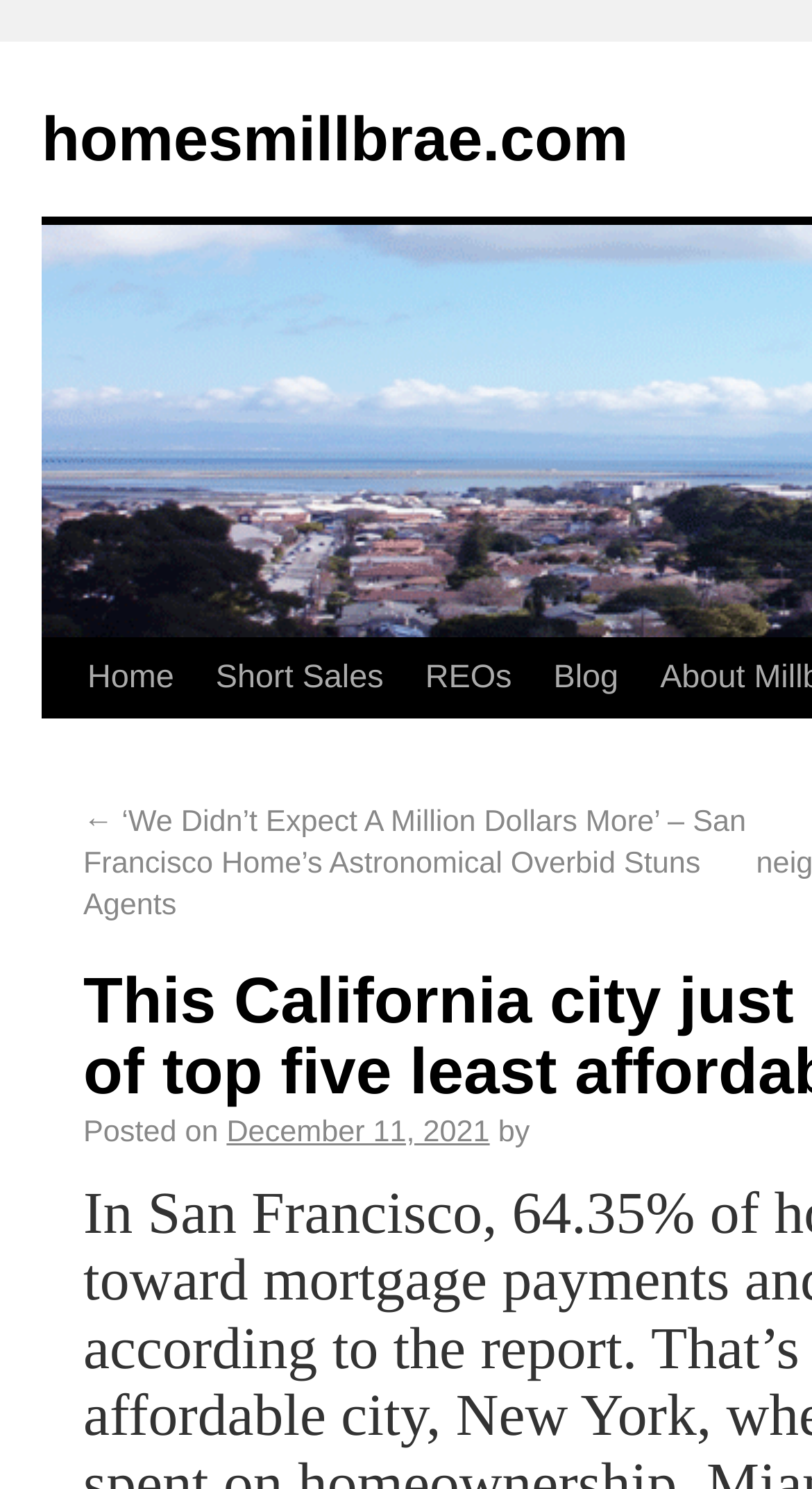What is the title of the latest blog post?
Please give a detailed and elaborate answer to the question based on the image.

I found the title of the latest blog post by looking at the link element with the longest text, which is located below the navigation bar. The text of this link element is the title of the blog post.